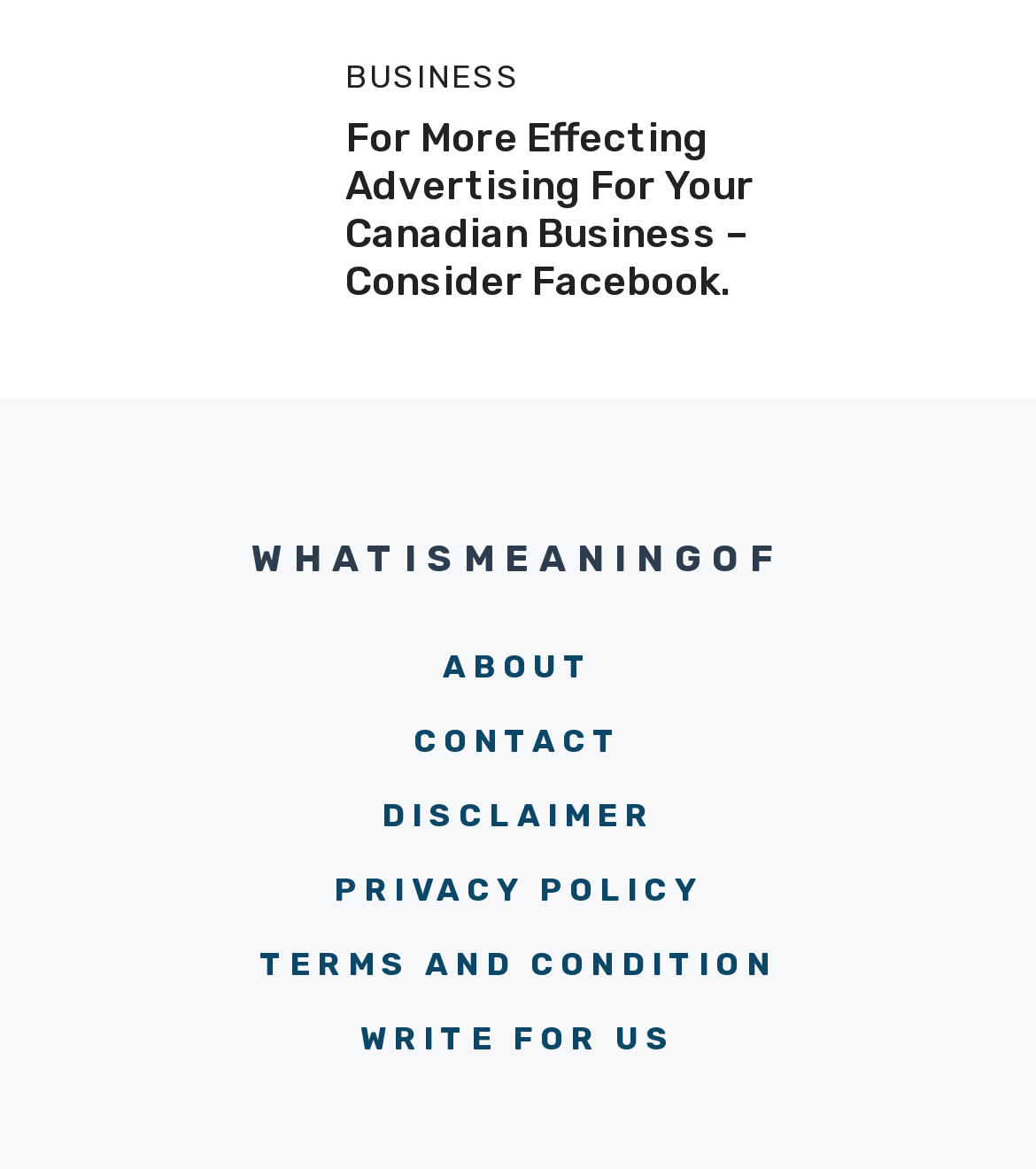Using the webpage screenshot and the element description PRIVACY POLICY, determine the bounding box coordinates. Specify the coordinates in the format (top-left x, top-left y, bottom-right x, bottom-right y) with values ranging from 0 to 1.

[0.322, 0.74, 0.678, 0.781]